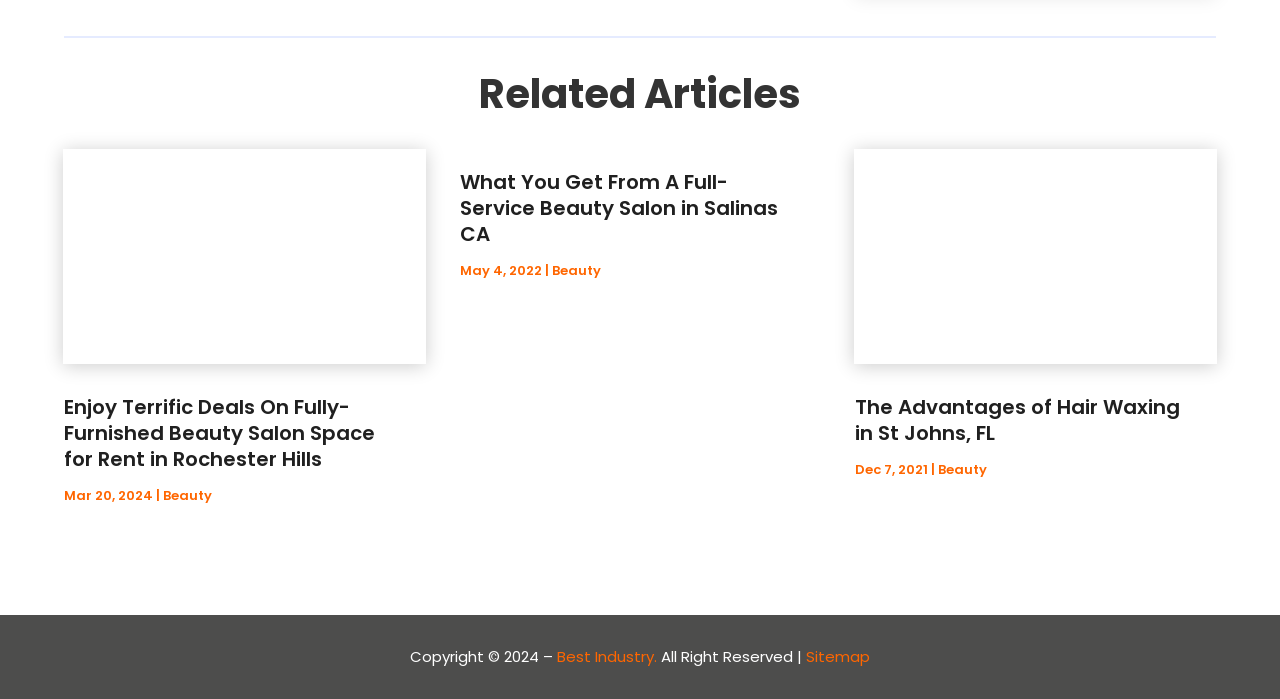Please provide a short answer using a single word or phrase for the question:
How many months are listed under '2022'?

12